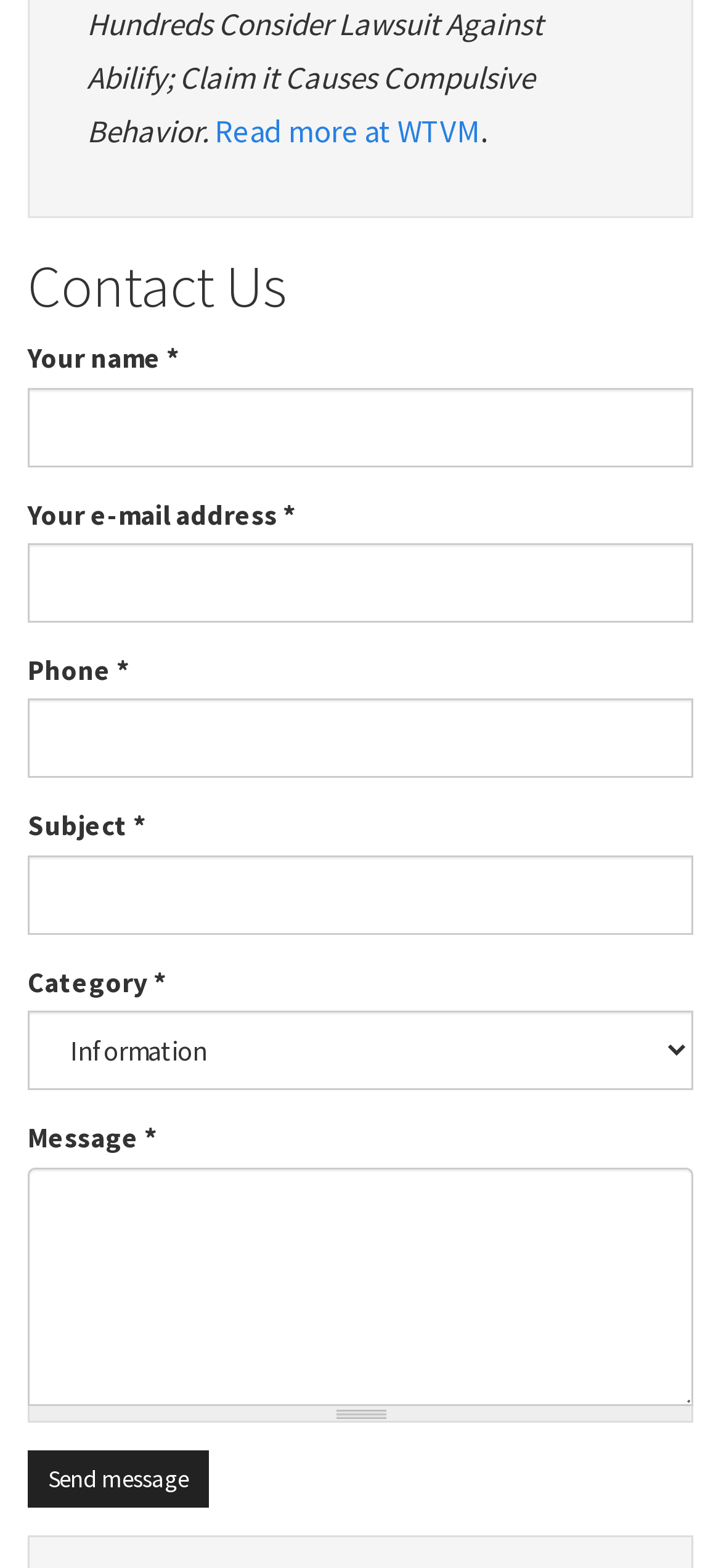Bounding box coordinates are specified in the format (top-left x, top-left y, bottom-right x, bottom-right y). All values are floating point numbers bounded between 0 and 1. Please provide the bounding box coordinate of the region this sentence describes: parent_node: Your name * name="name"

[0.038, 0.247, 0.962, 0.298]